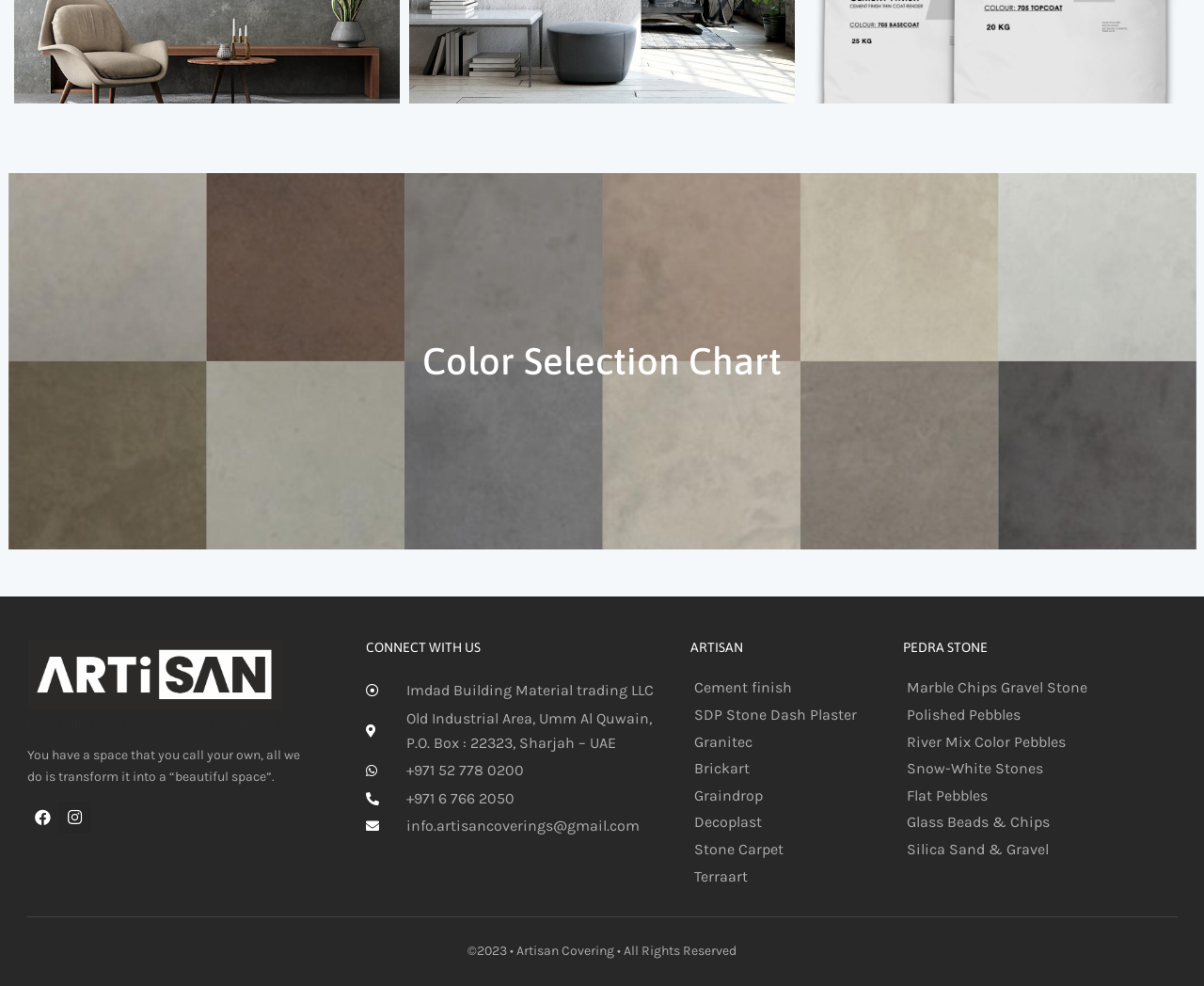Give a concise answer using one word or a phrase to the following question:
What is the address of the company?

Old Industrial Area, Umm Al Quwain, P.O. Box : 22323, Sharjah – UAE